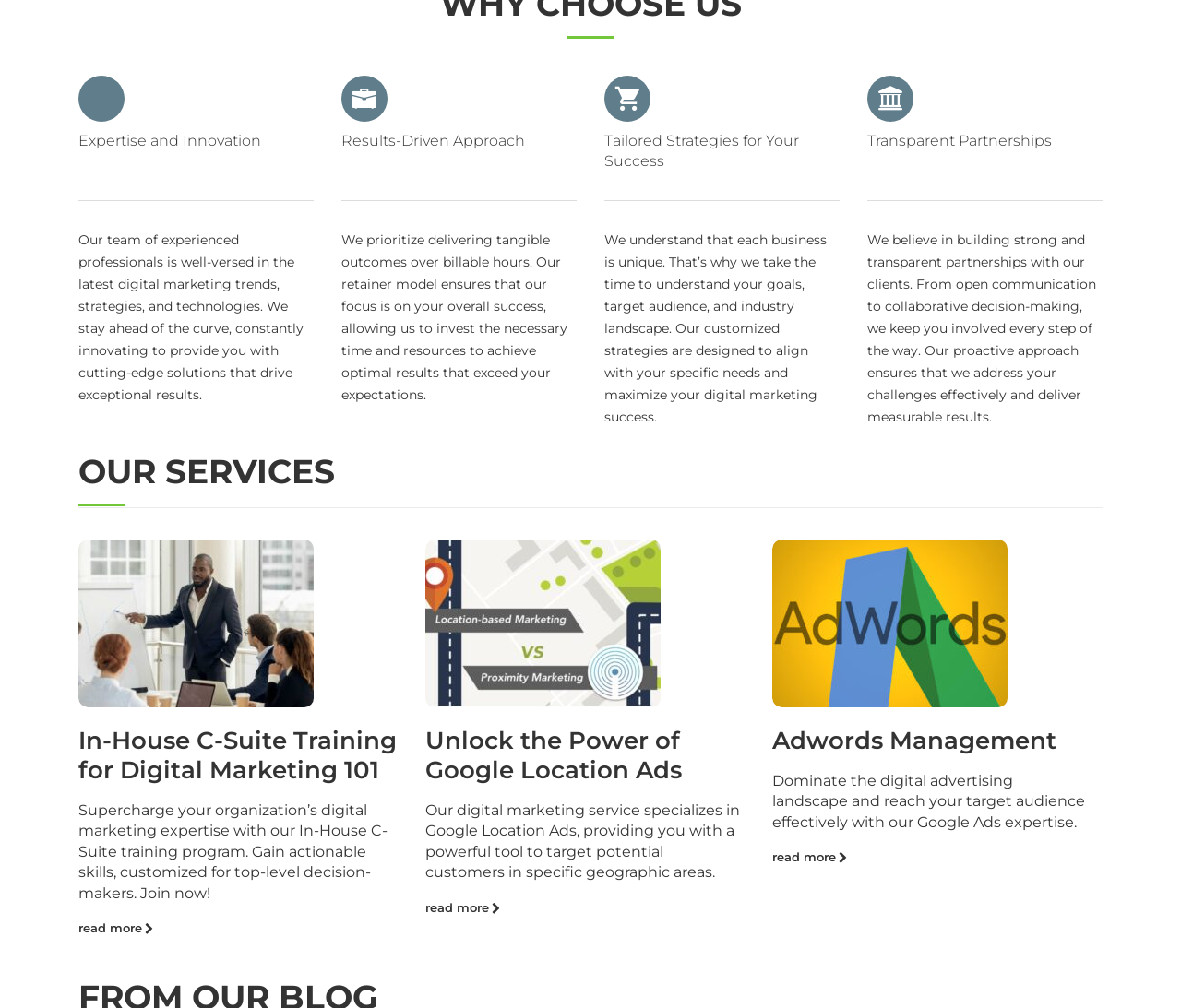Given the description "Jul 20 Sat", determine the bounding box of the corresponding UI element.

None